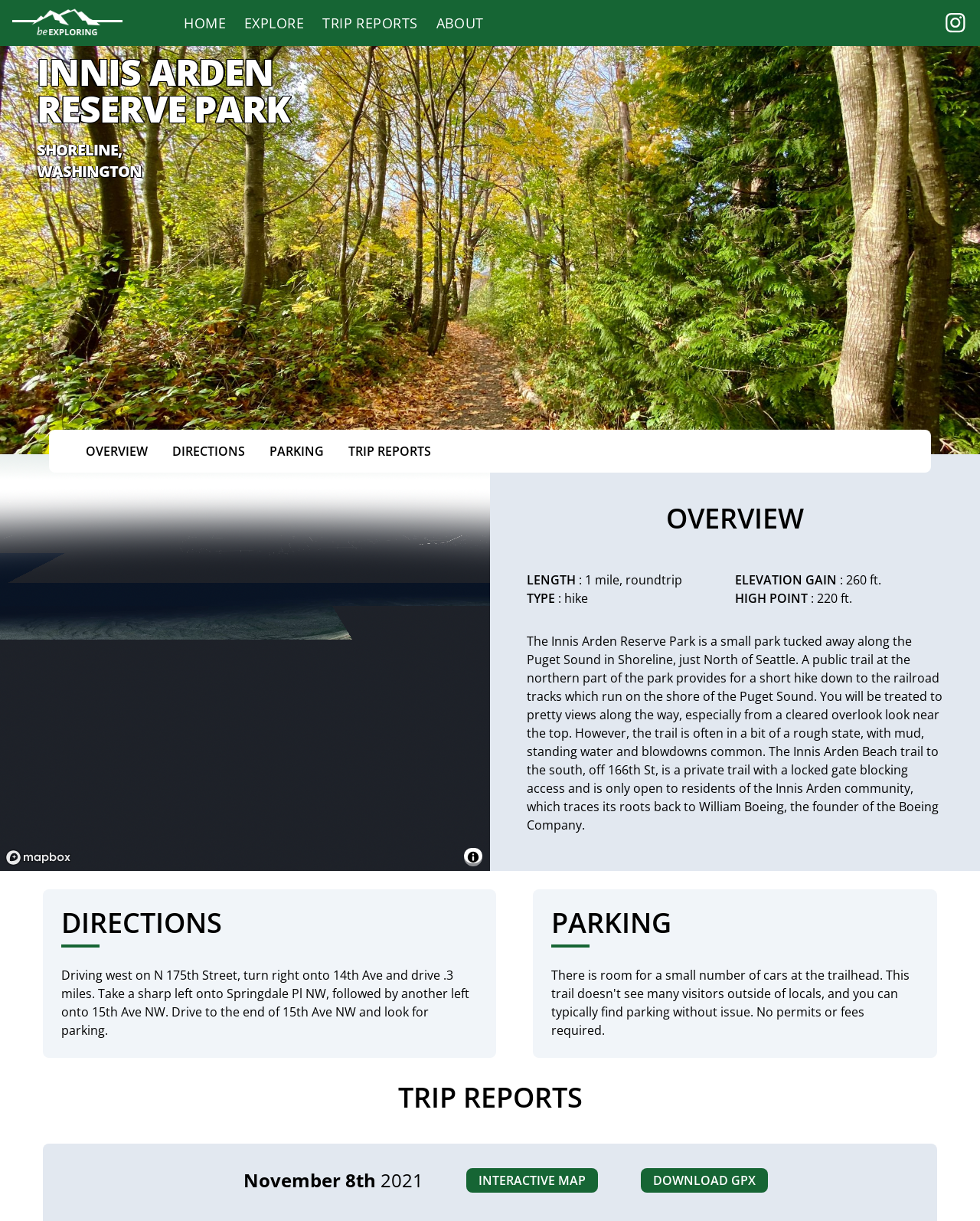Please mark the clickable region by giving the bounding box coordinates needed to complete this instruction: "Download the GPX file".

[0.654, 0.957, 0.783, 0.977]